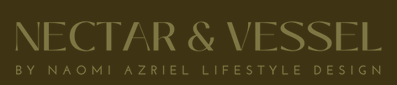What is the color palette of the branding?
Refer to the image and give a detailed response to the question.

The caption states that the branding is characterized by a muted color palette, which enhances its modern aesthetic.